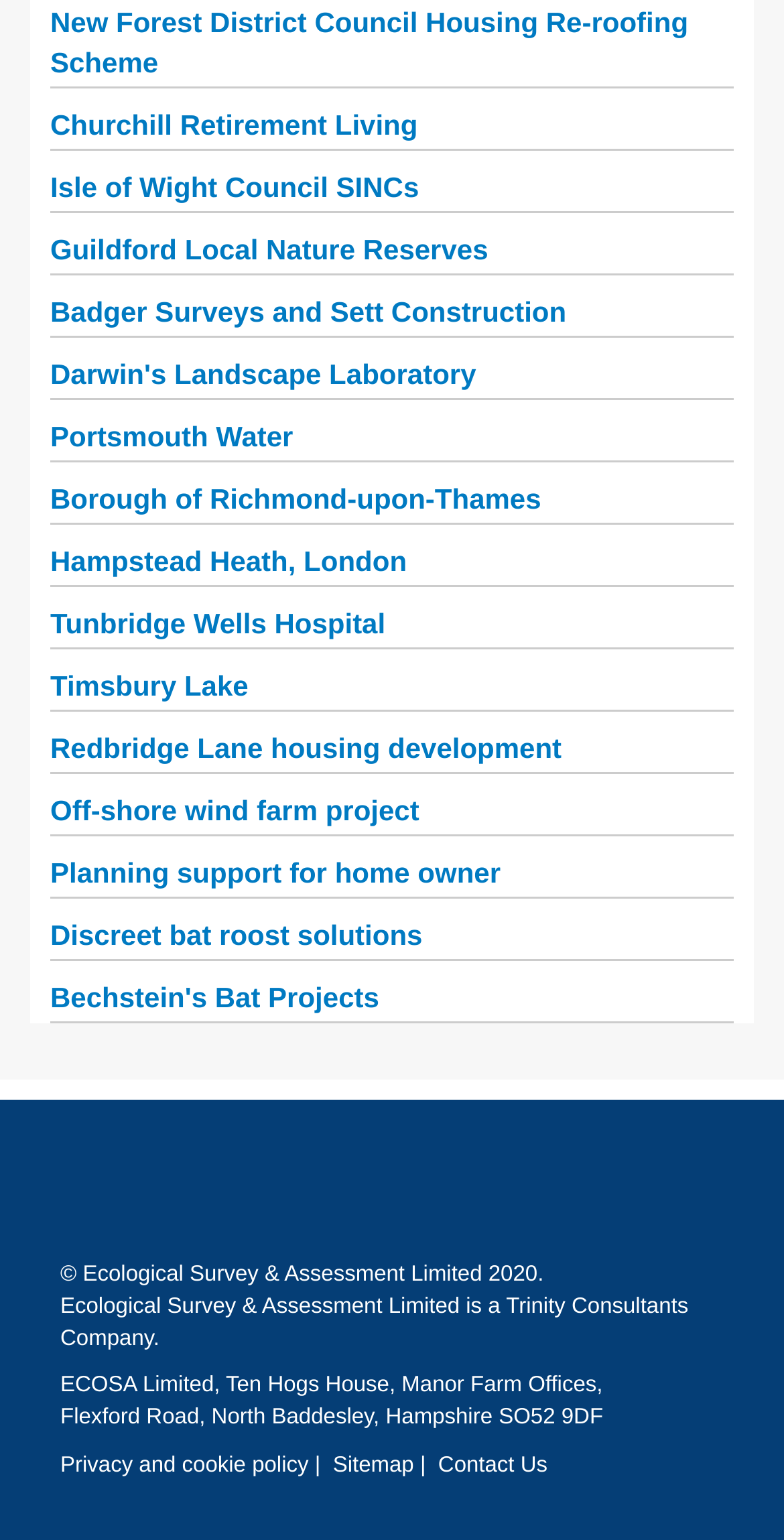Find the bounding box coordinates for the area that should be clicked to accomplish the instruction: "Contact Us".

[0.559, 0.944, 0.698, 0.959]